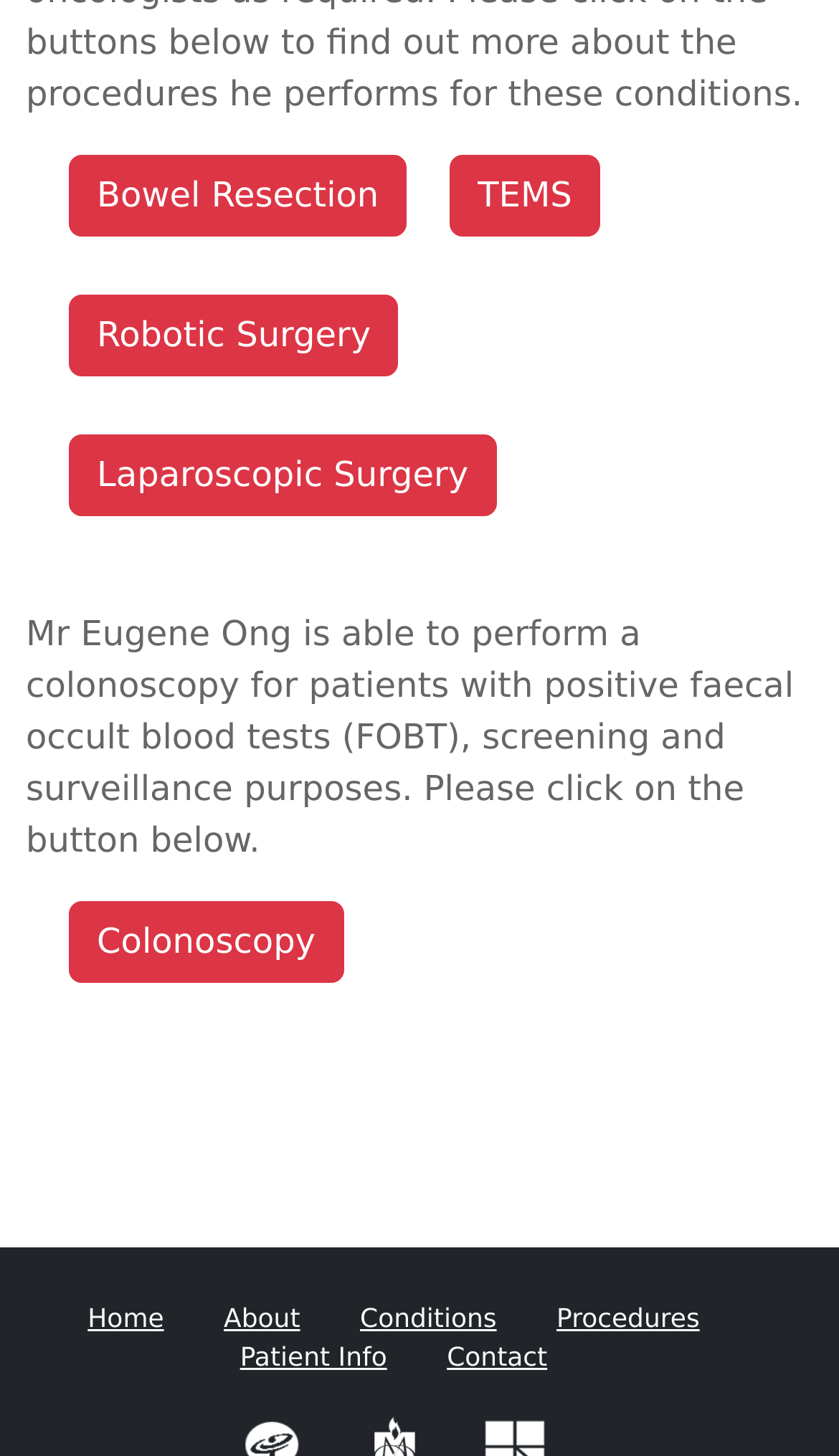What is Mr Eugene Ong able to perform?
Answer with a single word or phrase, using the screenshot for reference.

colonoscopy